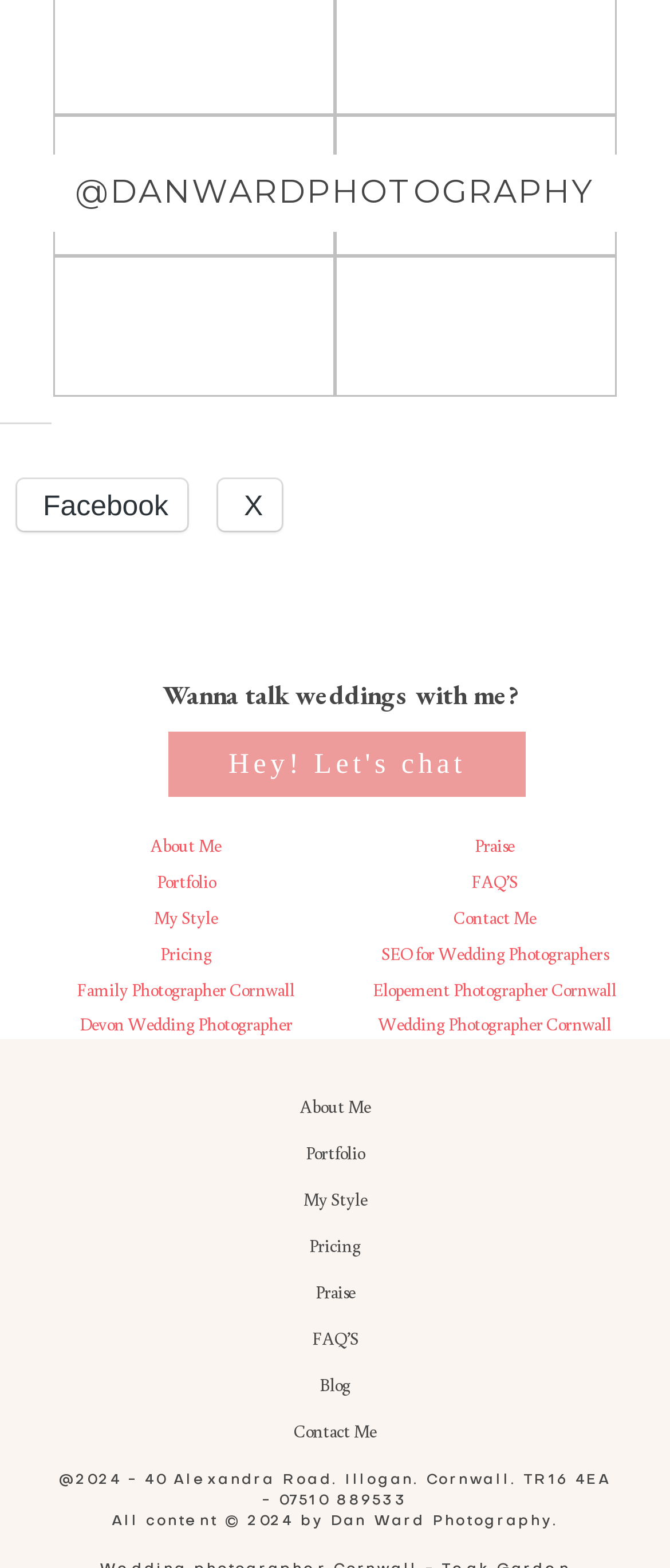Locate the bounding box coordinates of the element to click to perform the following action: 'Contact the photographer'. The coordinates should be given as four float values between 0 and 1, in the form of [left, top, right, bottom].

[0.677, 0.577, 0.8, 0.593]